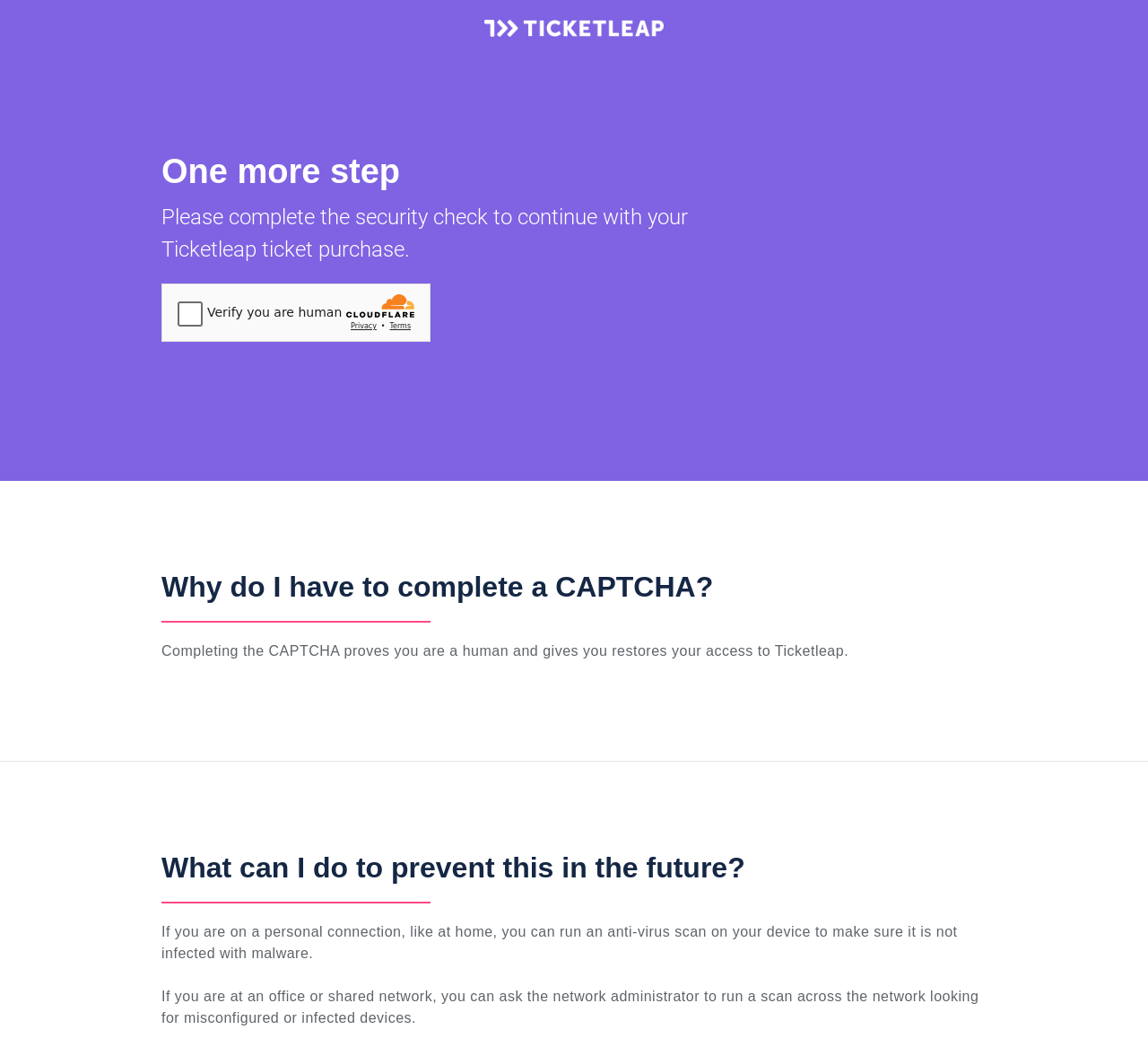Give a complete and precise description of the webpage's appearance.

The webpage is a challenge page that appears to be a security check for a ticket purchase on Ticketleap. At the top, there is a heading that reads "One more step". Below this heading, a paragraph of text explains that the user needs to complete a security check to continue with their ticket purchase. 

To the right of this text, there is an iframe containing a Cloudflare security challenge, which is likely a CAPTCHA. 

Further down the page, there are three sections of text, each with a heading. The first section has a heading that asks "Why do I have to complete a CAPTCHA?" and the corresponding text explains that completing the CAPTCHA proves the user is a human and restores their access to Ticketleap.

The second section has a heading that asks "What can I do to prevent this in the future?" and the corresponding text provides two suggestions: running an anti-virus scan on a personal device and asking a network administrator to scan the network for misconfigured or infected devices.